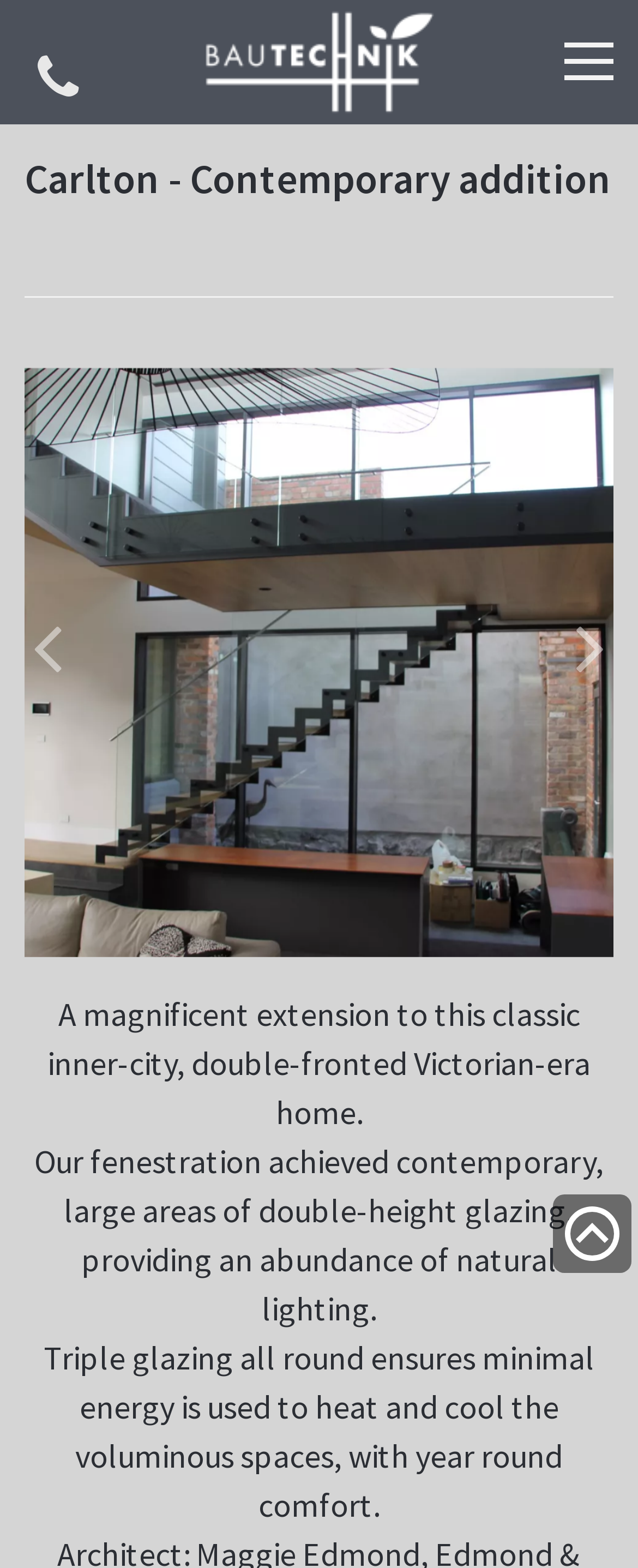What is the purpose of the link at the bottom right?
Kindly give a detailed and elaborate answer to the question.

I inferred this answer by looking at the link 'Scroll to top' which is located at the bottom right of the page, suggesting that its purpose is to allow users to scroll back to the top of the page.